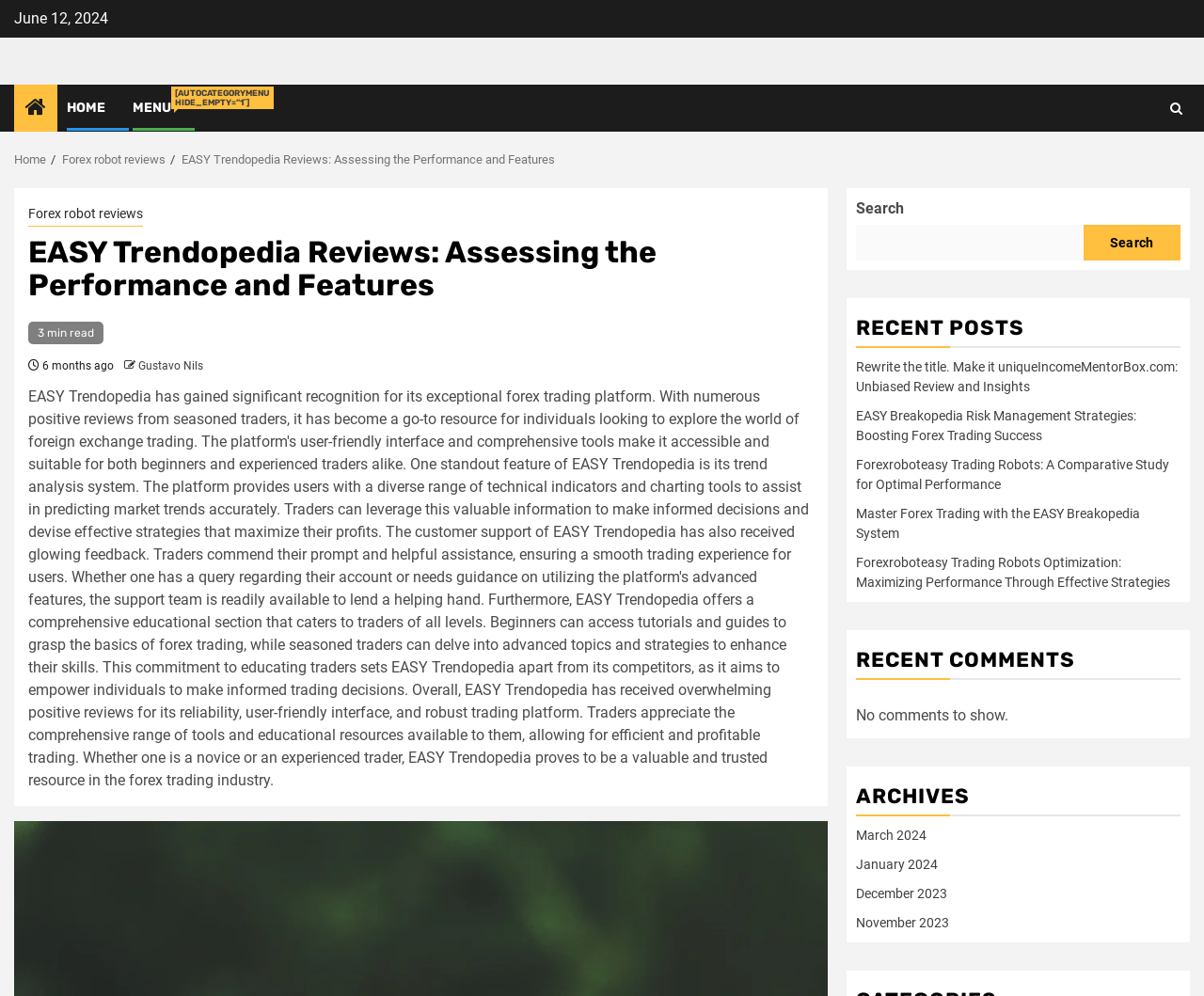Please identify the bounding box coordinates of the area that needs to be clicked to fulfill the following instruction: "Search for something."

[0.711, 0.225, 0.9, 0.261]